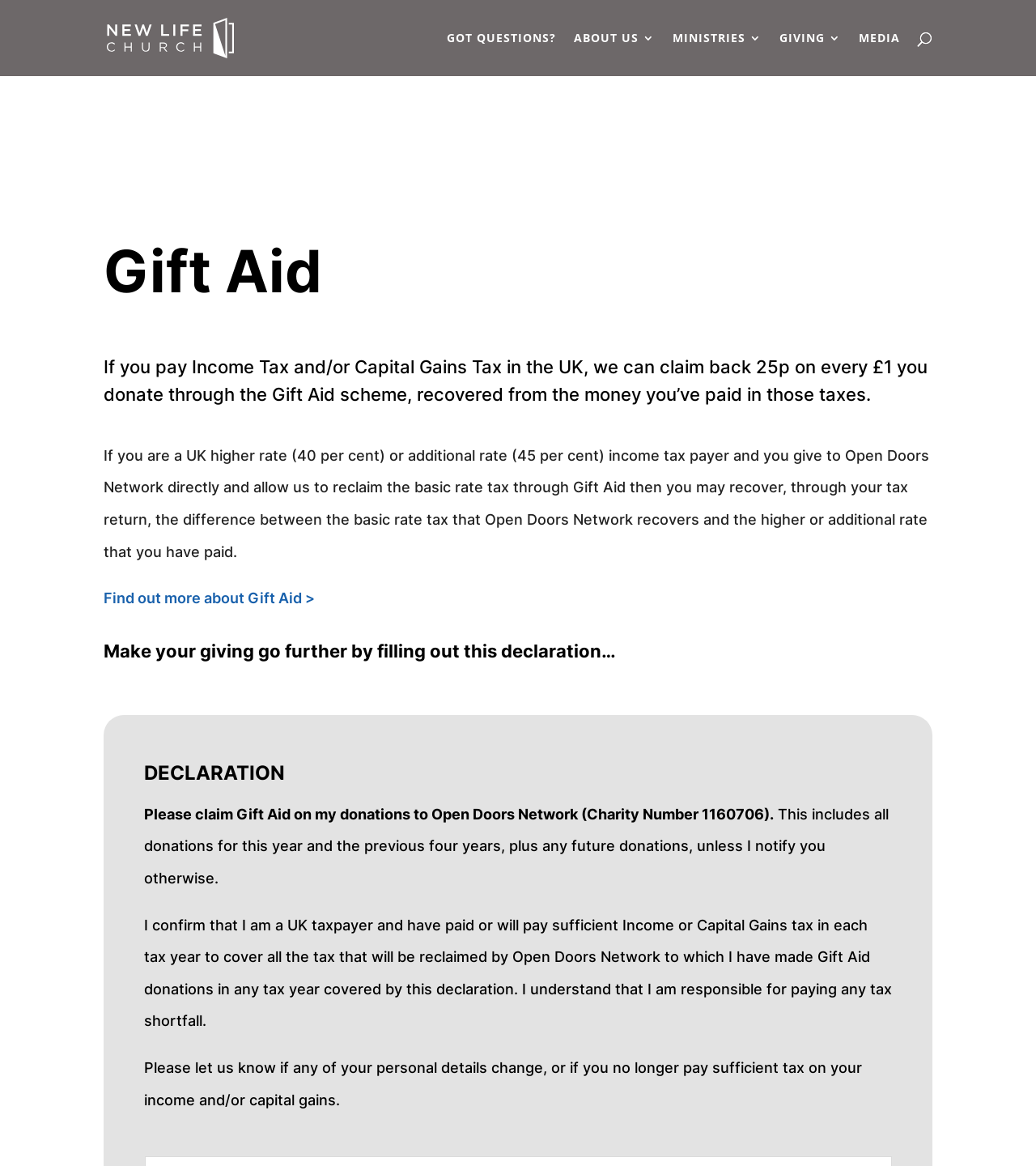Please provide the bounding box coordinates for the element that needs to be clicked to perform the following instruction: "Learn more about 'Gift Aid'". The coordinates should be given as four float numbers between 0 and 1, i.e., [left, top, right, bottom].

[0.1, 0.506, 0.304, 0.52]